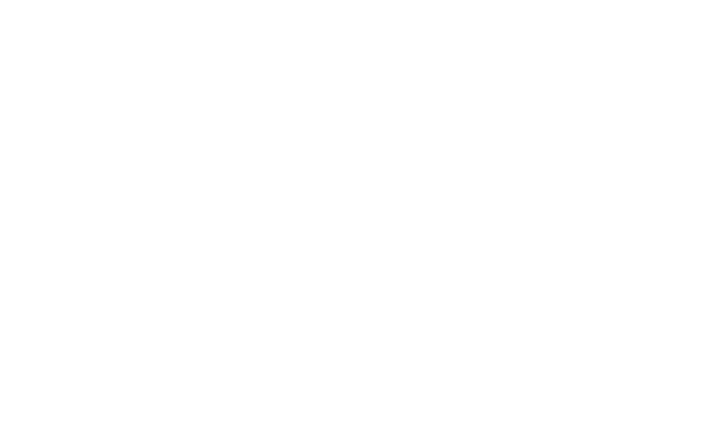Where is the logo positioned?
Look at the image and respond with a single word or a short phrase.

On their website